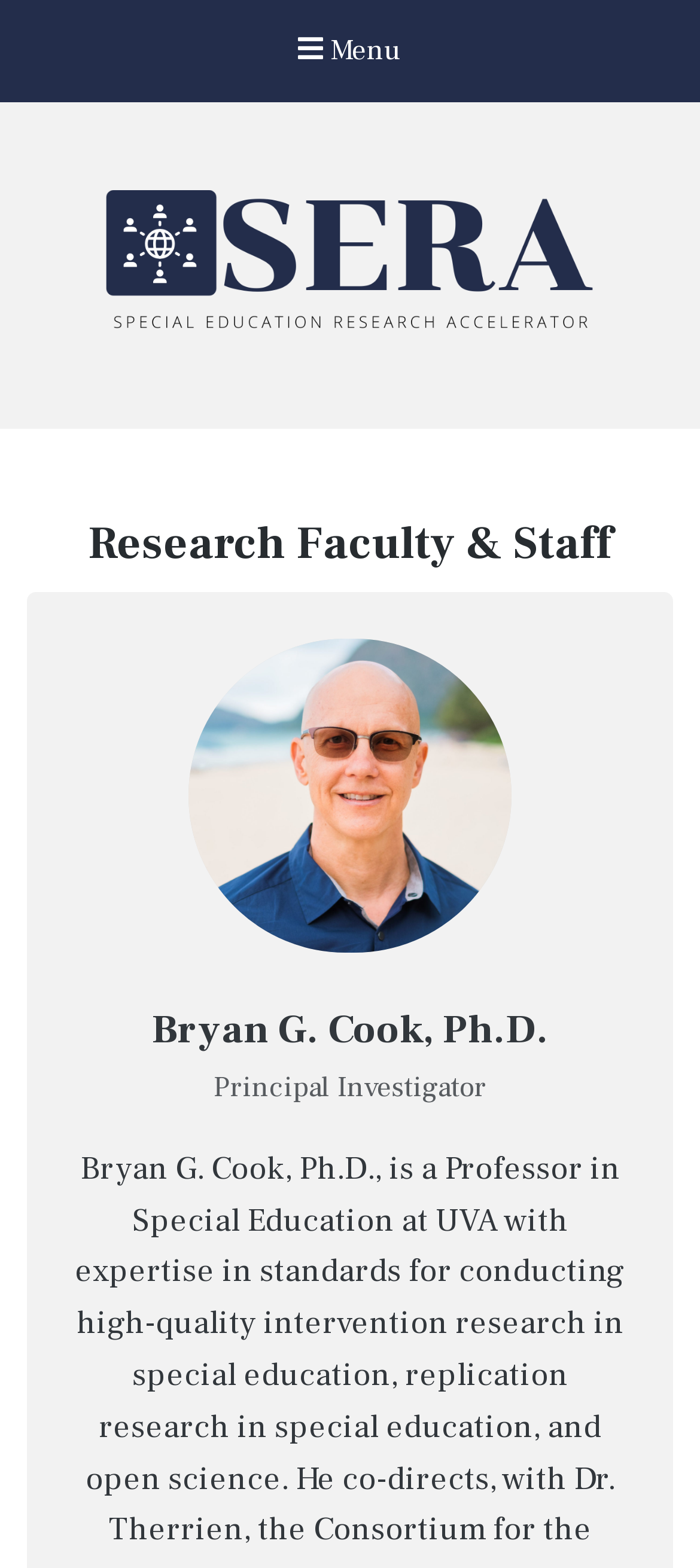Extract the bounding box of the UI element described as: "parent_node: Special Education Research Accelerator".

[0.038, 0.115, 0.962, 0.214]